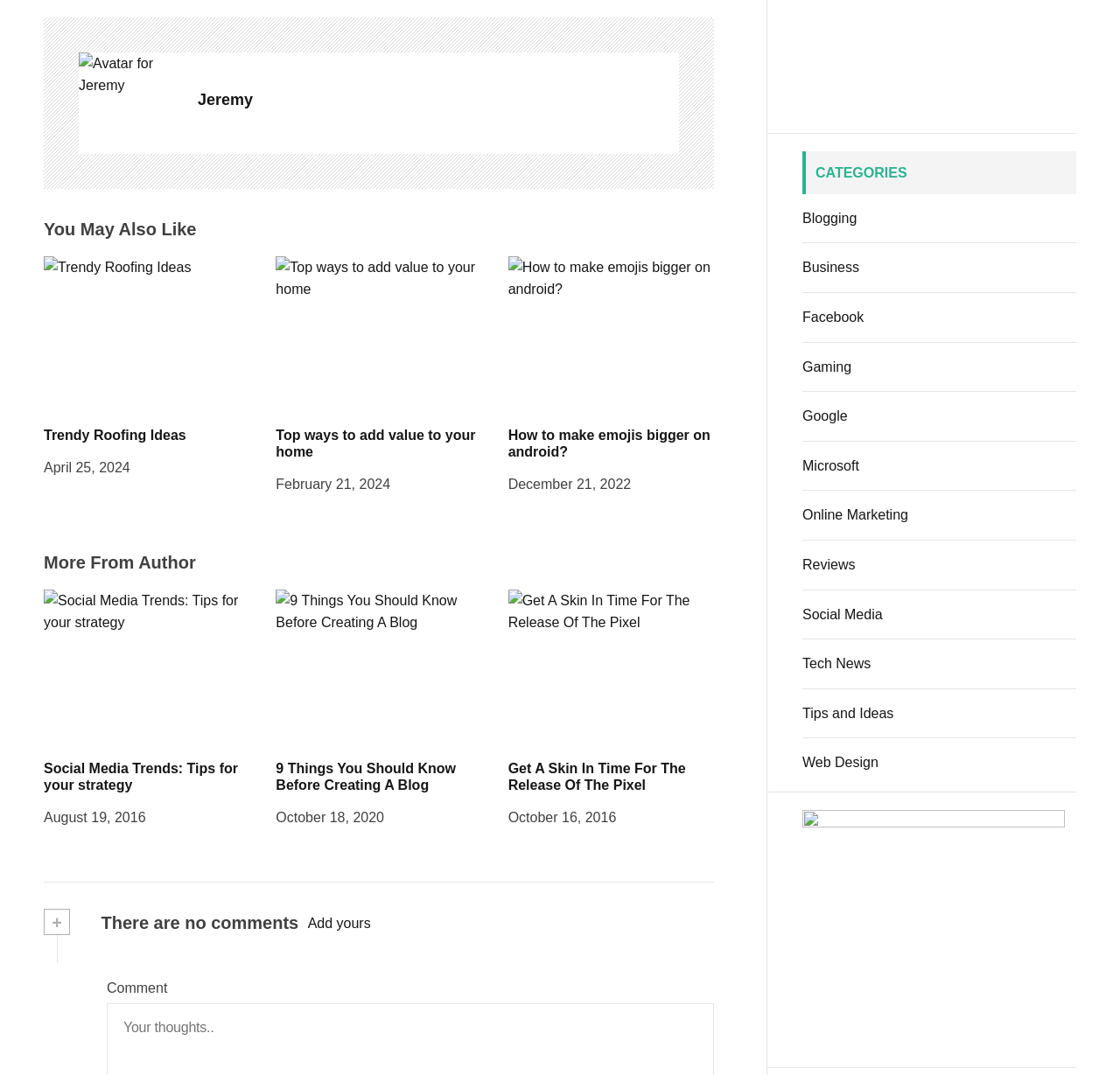Pinpoint the bounding box coordinates of the clickable area needed to execute the instruction: "Check the market capitalization". The coordinates should be specified as four float numbers between 0 and 1, i.e., [left, top, right, bottom].

None